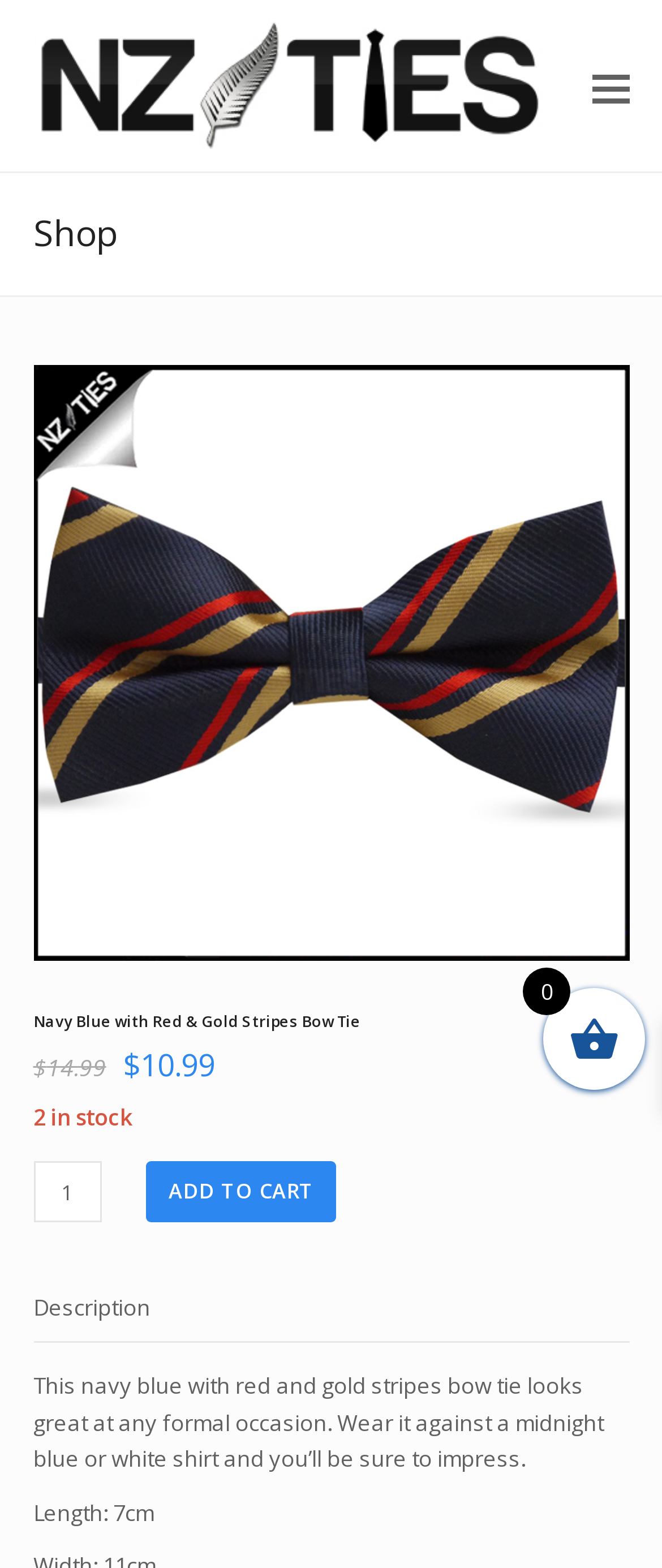Extract the primary header of the webpage and generate its text.

Navy Blue with Red & Gold Stripes Bow Tie